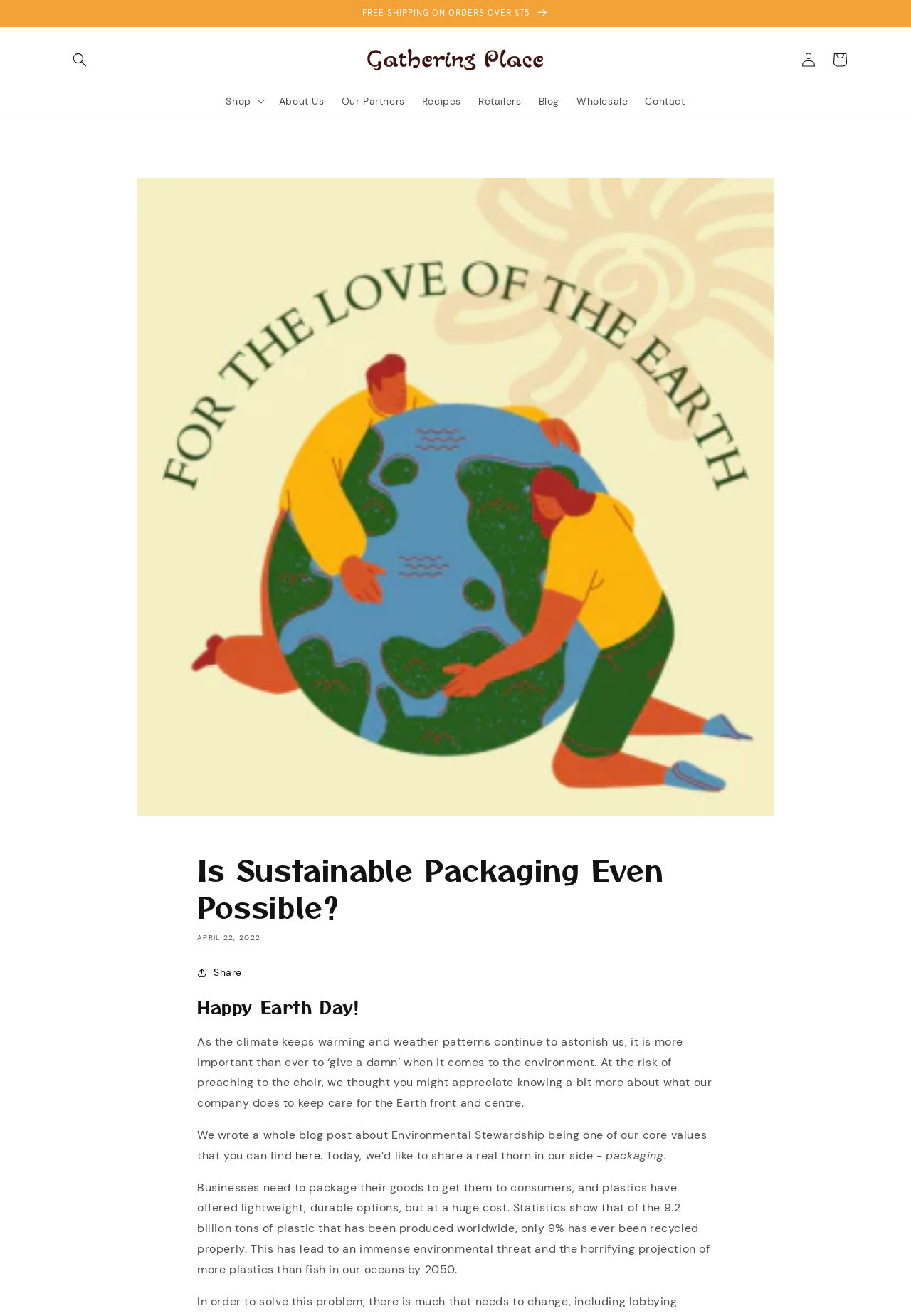Please respond to the question using a single word or phrase:
What is the main issue with packaging?

Environmental threat